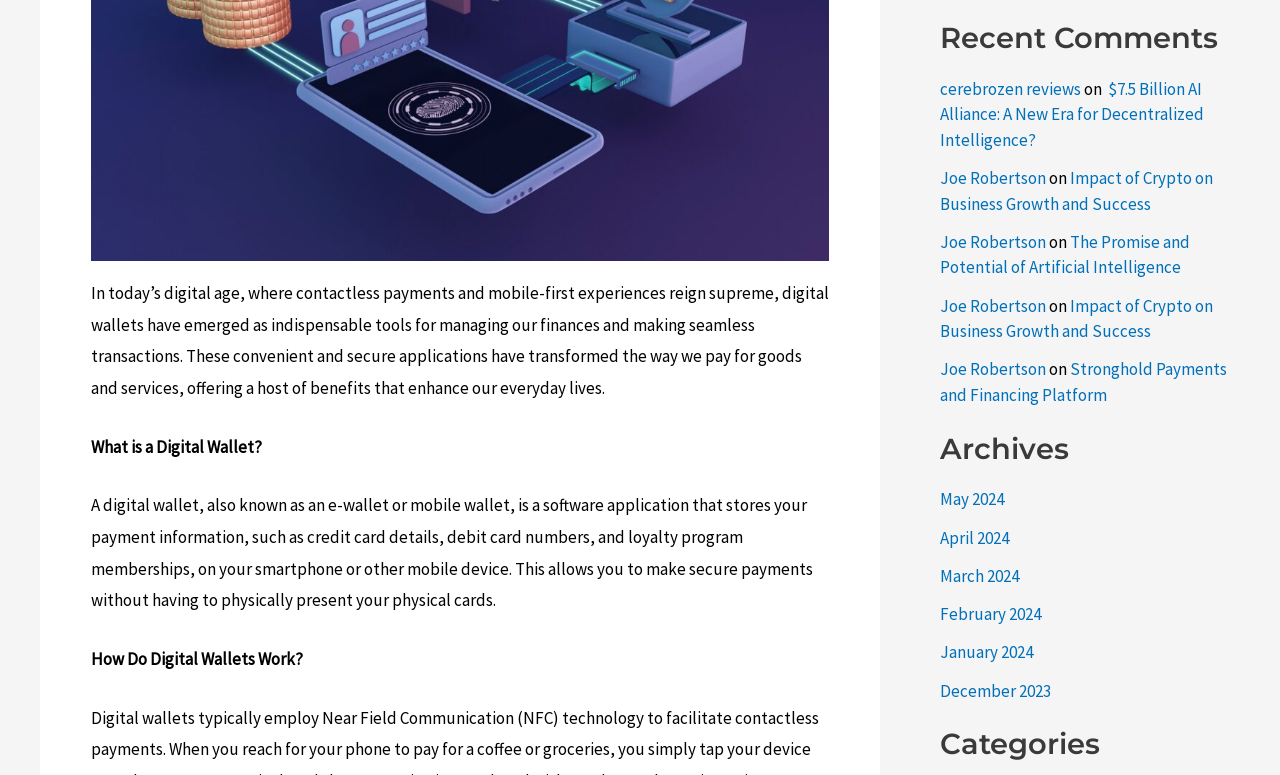Find the bounding box coordinates for the HTML element described as: "December 2023". The coordinates should consist of four float values between 0 and 1, i.e., [left, top, right, bottom].

[0.734, 0.877, 0.821, 0.905]